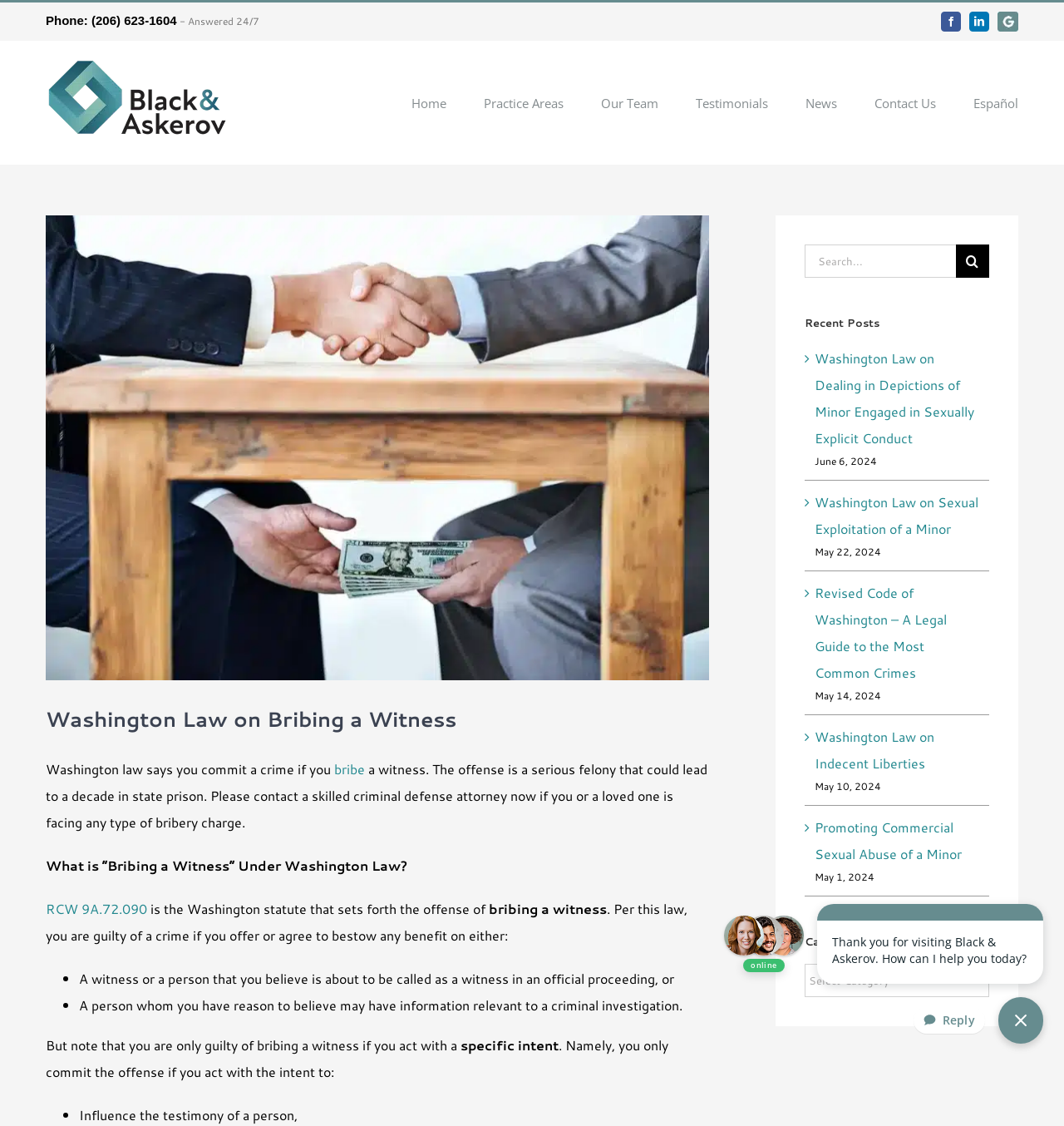Please answer the following question using a single word or phrase: 
What is the purpose of the law firm?

Criminal defense